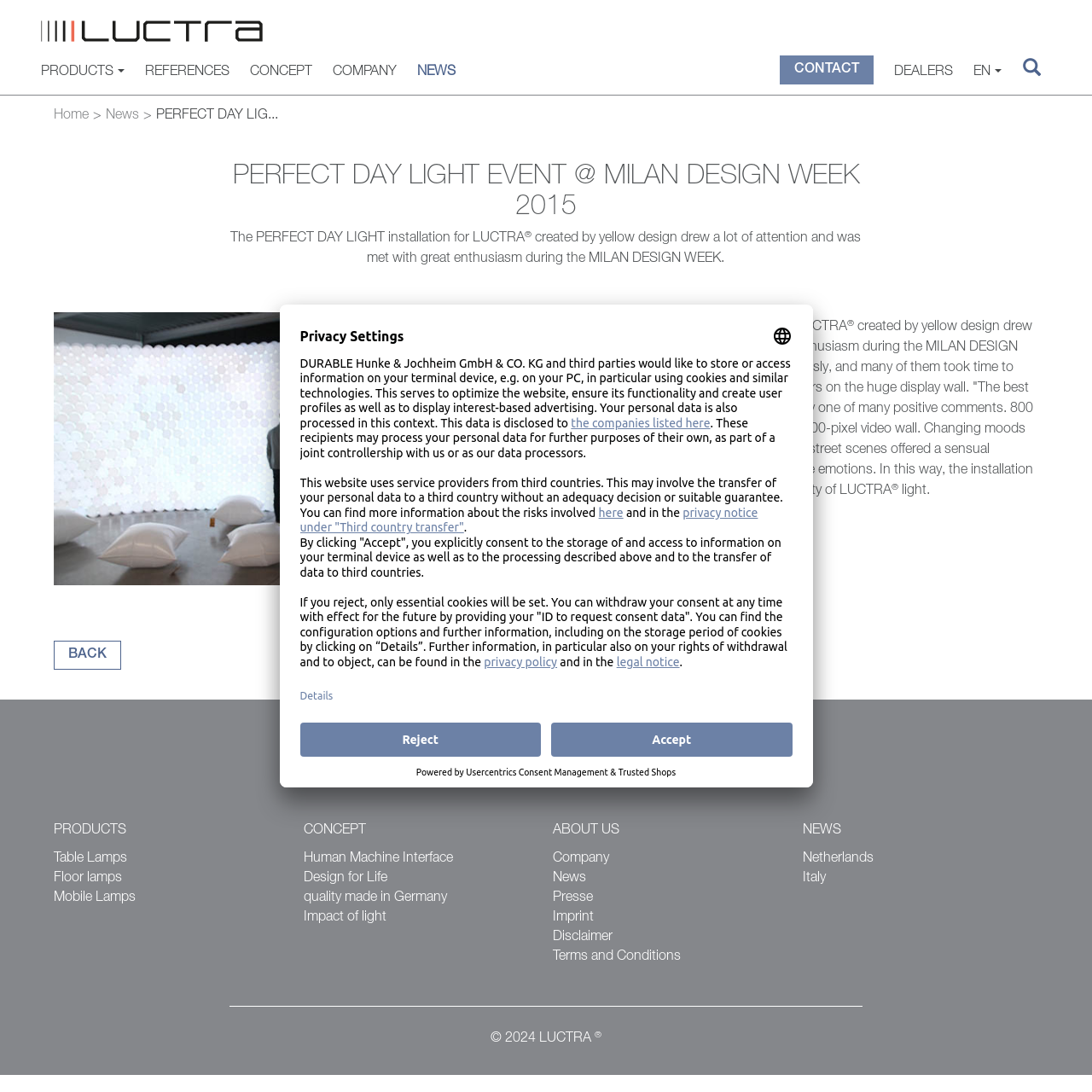Kindly provide the bounding box coordinates of the section you need to click on to fulfill the given instruction: "Click the NEWS link".

[0.382, 0.051, 0.417, 0.073]